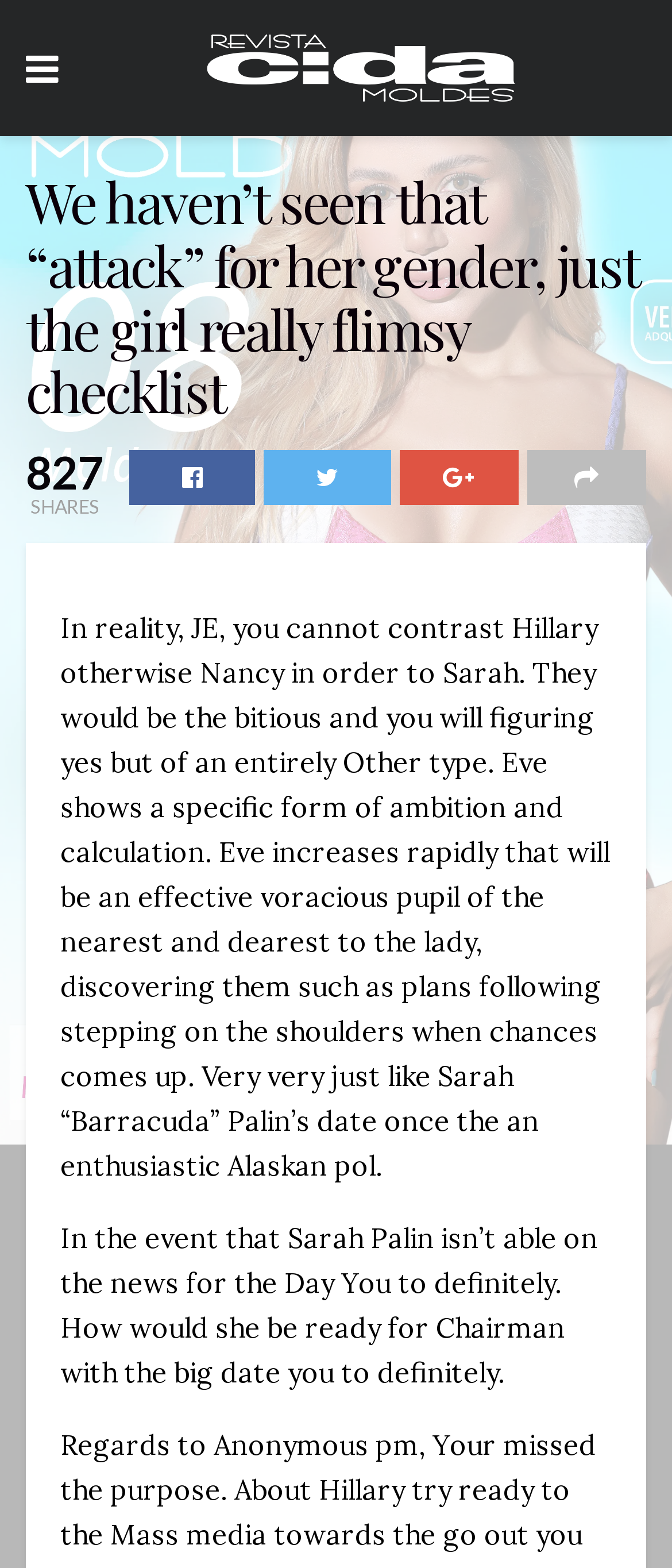Identify the bounding box coordinates for the UI element described as: "Share on Facebook". The coordinates should be provided as four floats between 0 and 1: [left, top, right, bottom].

[0.192, 0.287, 0.38, 0.322]